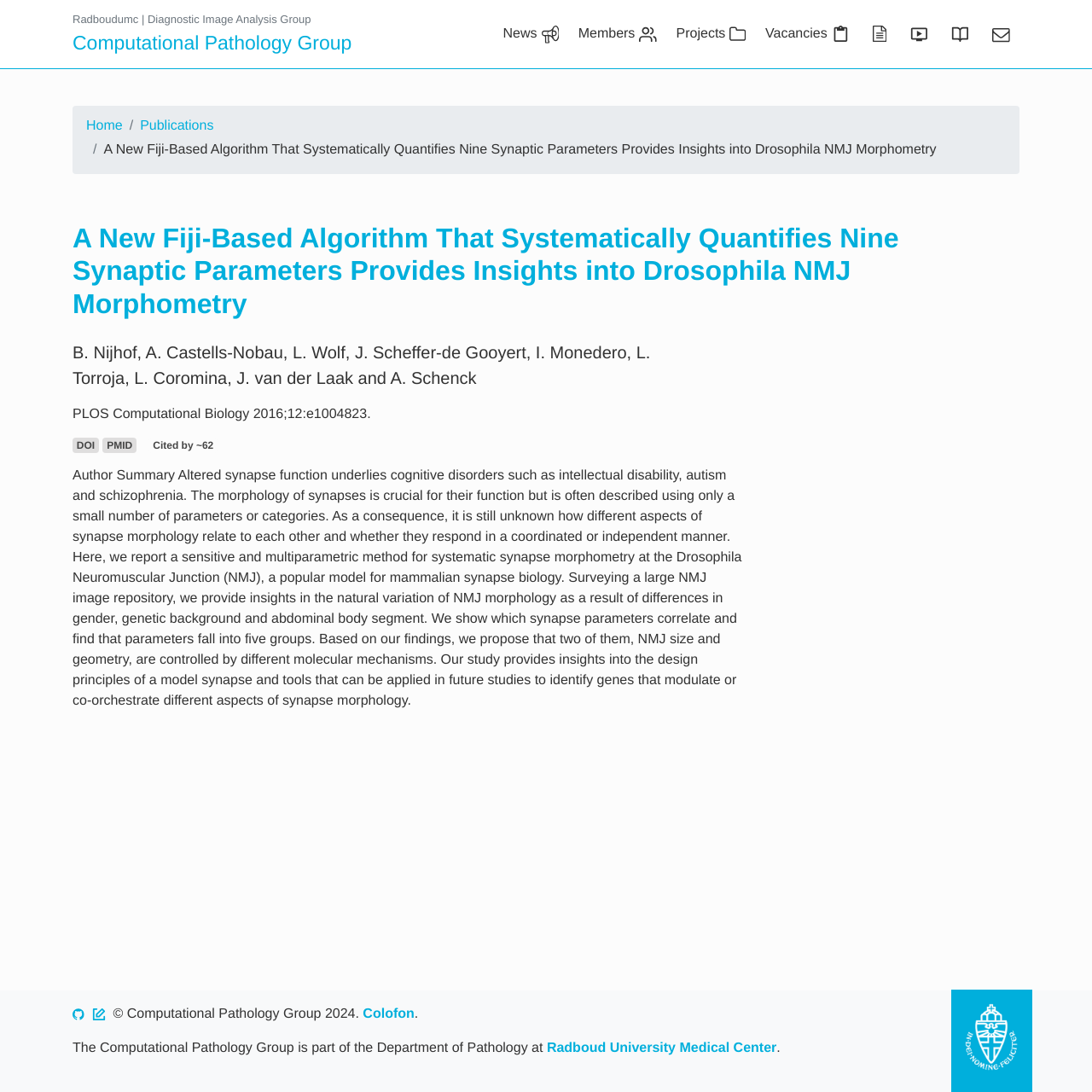Determine the bounding box for the UI element described here: "Cited by ~62".

[0.136, 0.401, 0.199, 0.415]